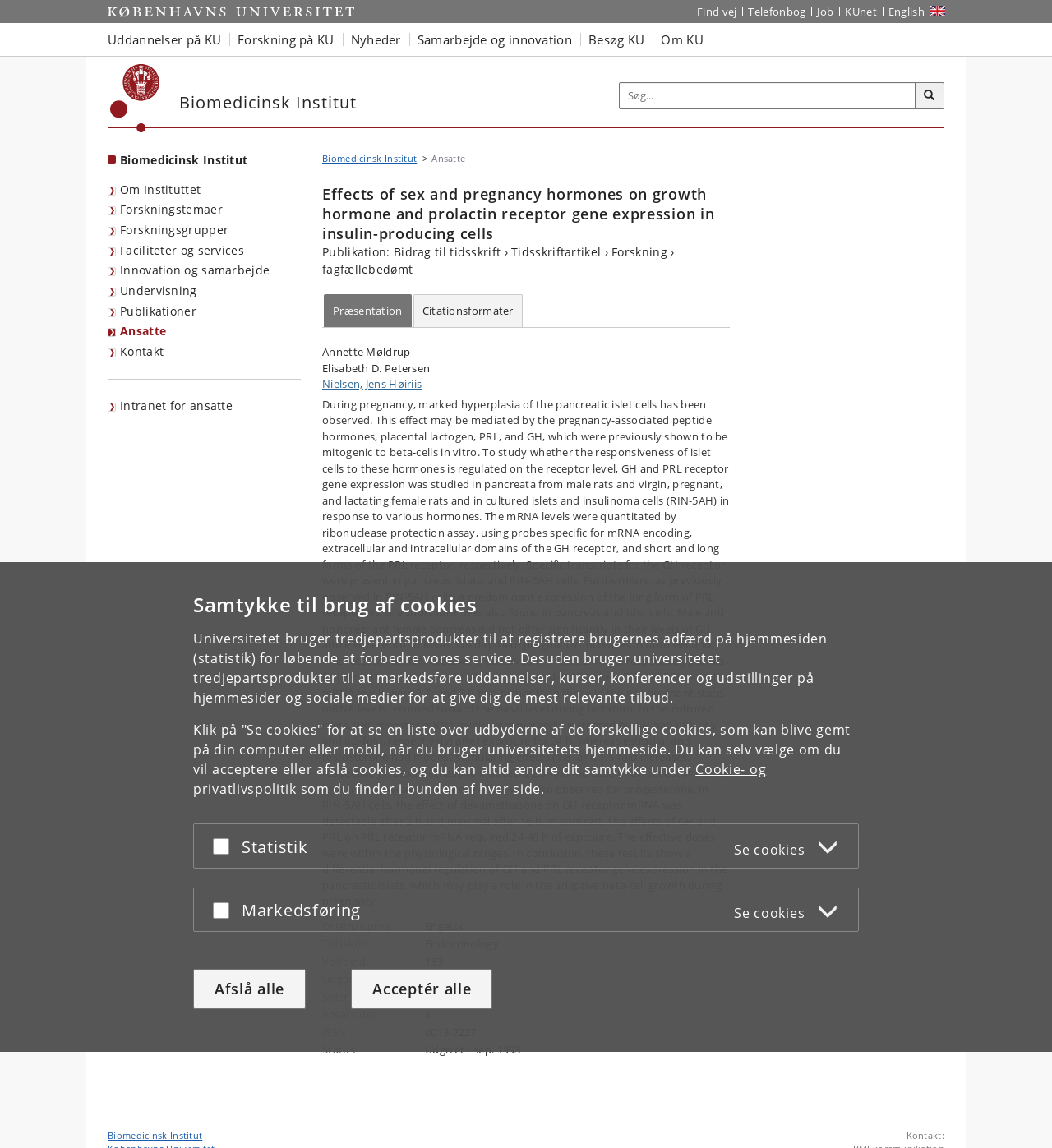Please identify the bounding box coordinates of the clickable area that will fulfill the following instruction: "Go to the homepage of Biomedicinsk Institut". The coordinates should be in the format of four float numbers between 0 and 1, i.e., [left, top, right, bottom].

[0.114, 0.133, 0.286, 0.146]